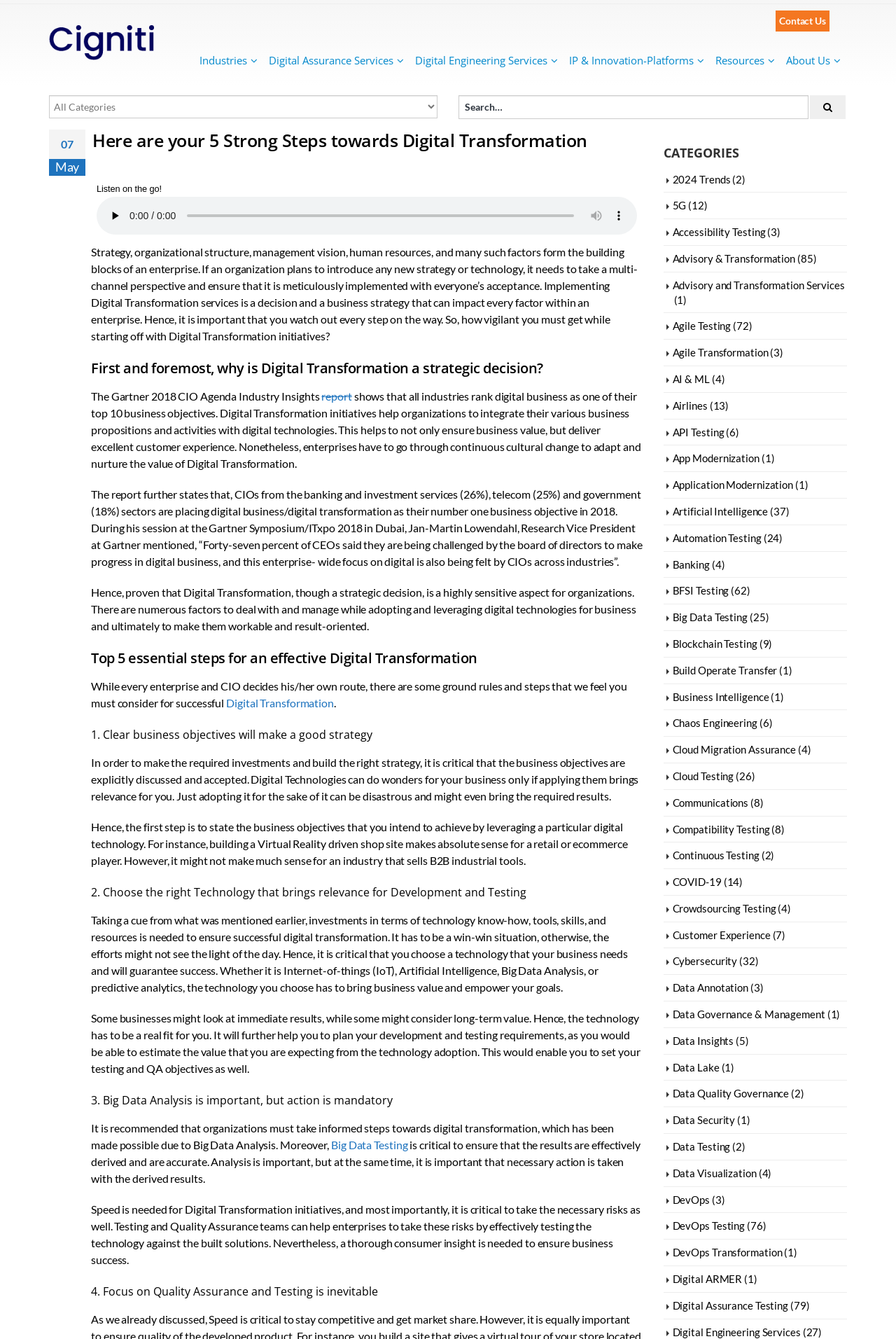From the given element description: "Advisory and Transformation Services", find the bounding box for the UI element. Provide the coordinates as four float numbers between 0 and 1, in the order [left, top, right, bottom].

[0.75, 0.208, 0.943, 0.217]